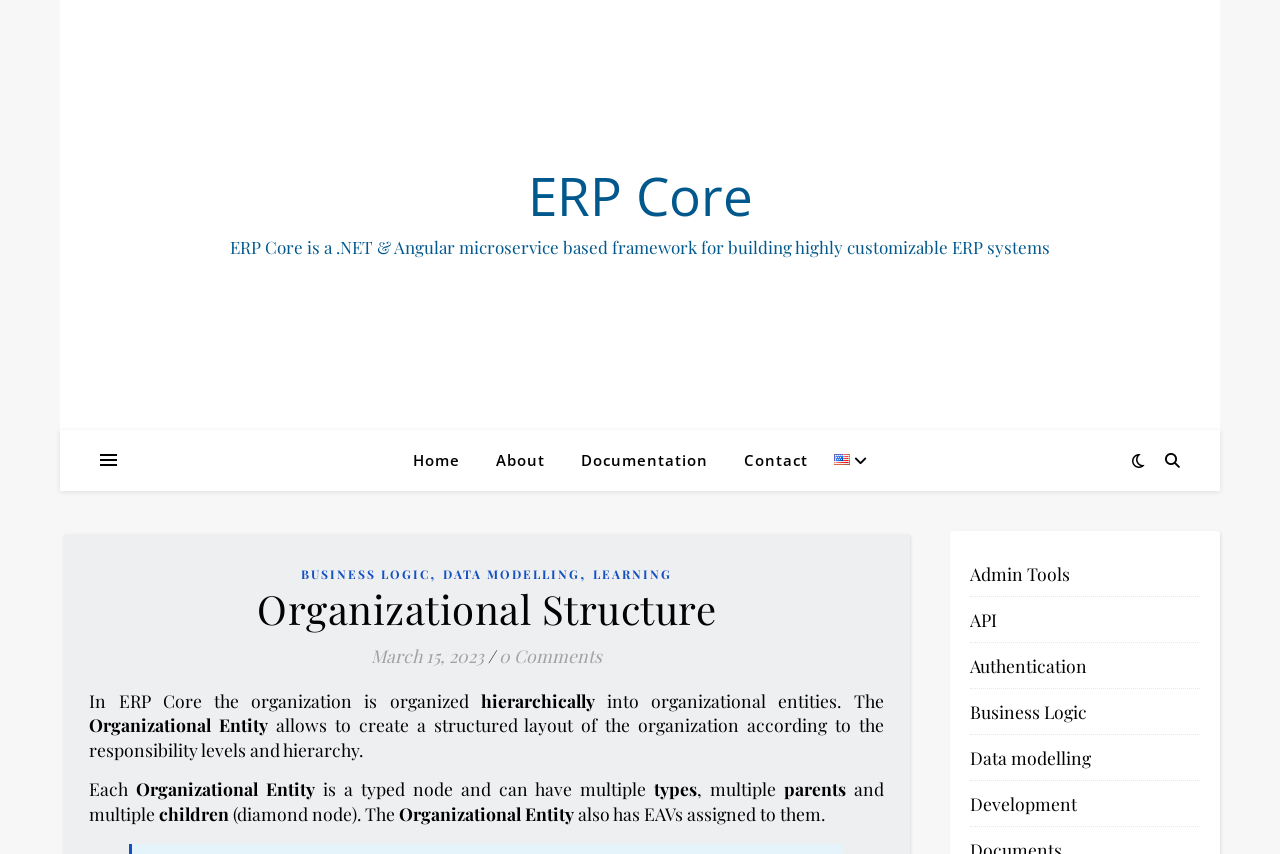What is the framework for building ERP systems?
Answer the question with a detailed explanation, including all necessary information.

Based on the webpage content, ERP Core is a .NET & Angular microservice-based framework for building highly customizable ERP systems, as stated in the StaticText element with OCR text 'ERP Core is a.NET & Angular microservice based framework for building highly customizable ERP systems'.